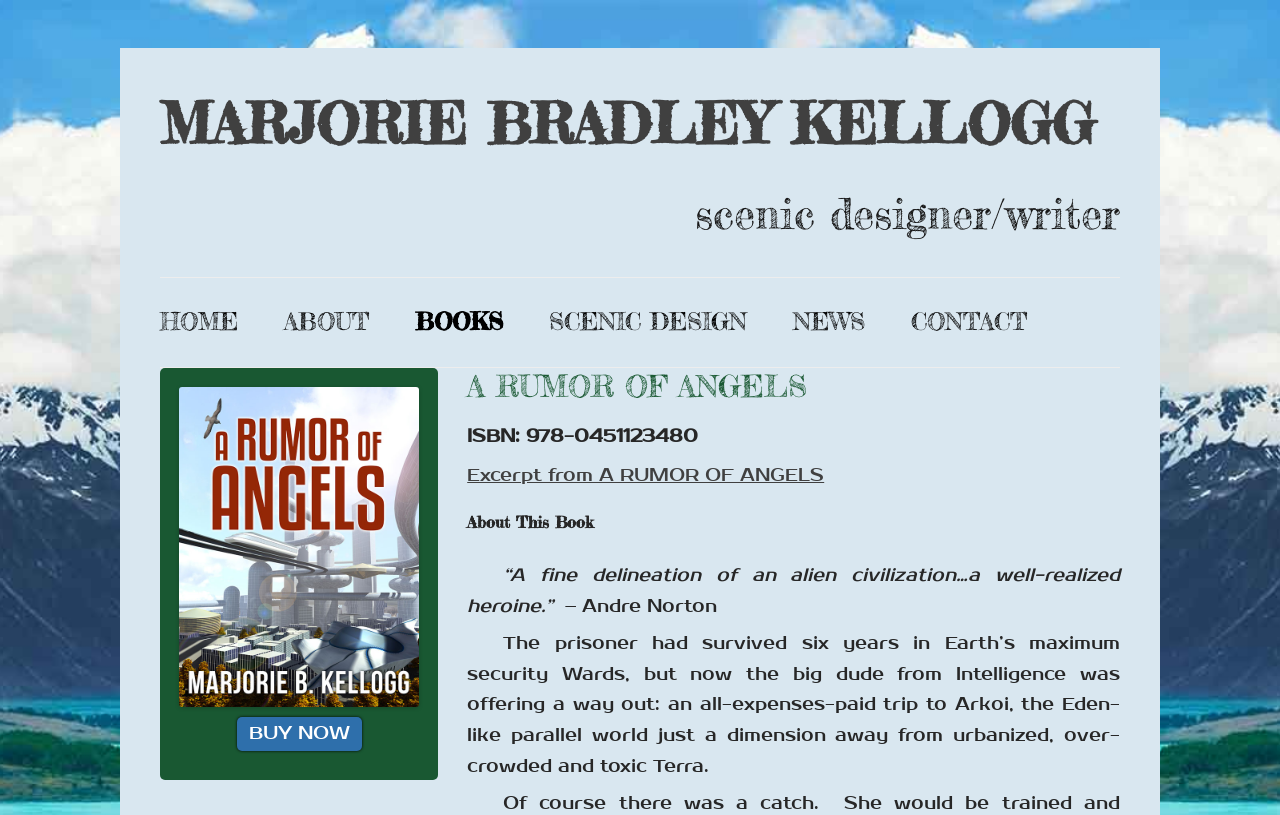Please determine the bounding box coordinates for the element that should be clicked to follow these instructions: "Learn more about the scenic designer and writer".

[0.125, 0.215, 0.875, 0.31]